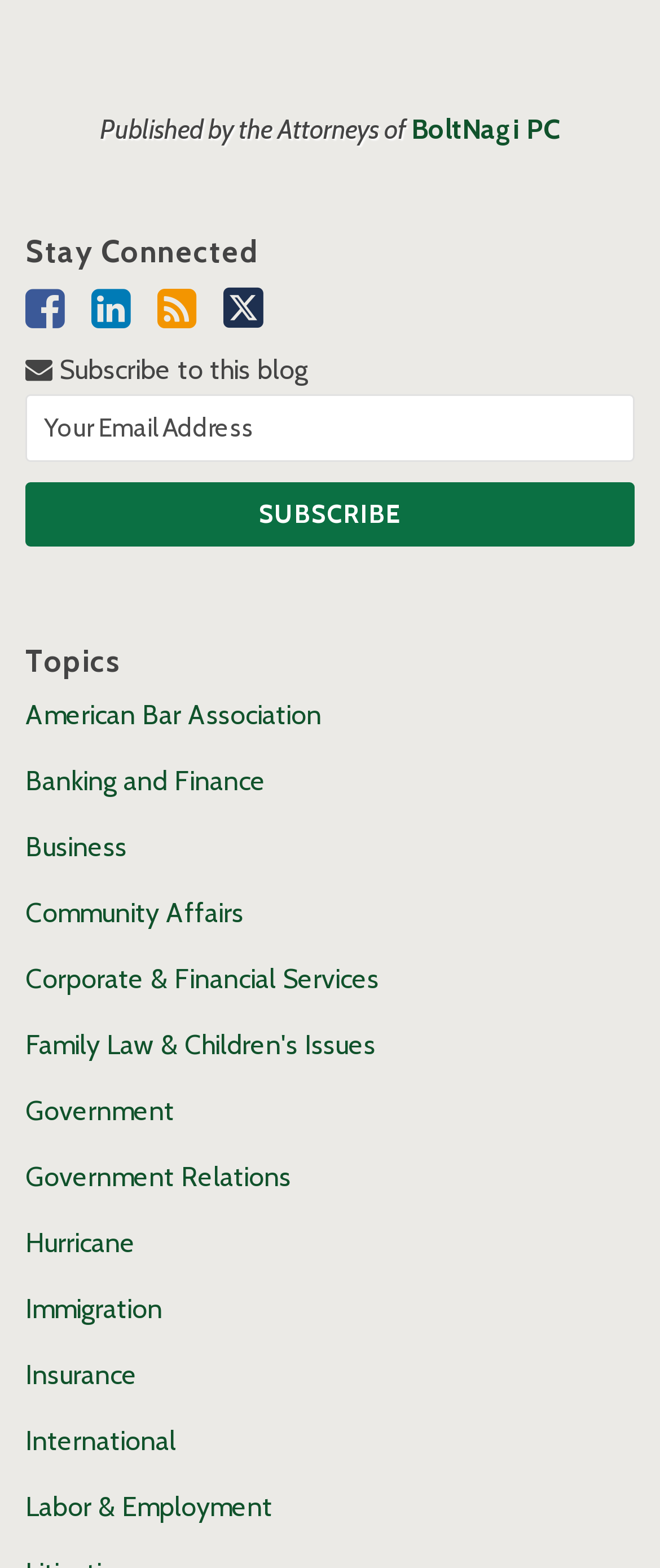Respond with a single word or phrase to the following question:
What is the topic of the last link?

Labor & Employment